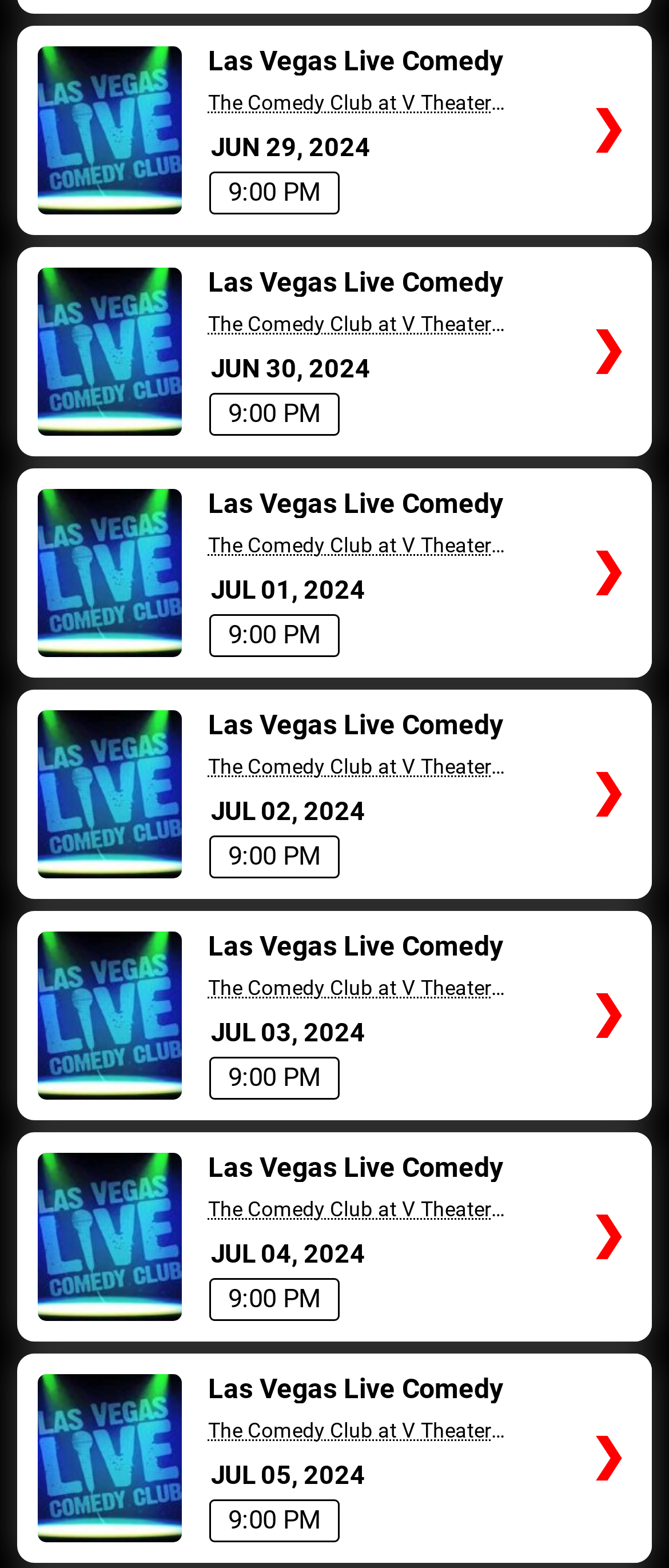What is the start time of the events?
Using the image as a reference, answer with just one word or a short phrase.

9:00 PM